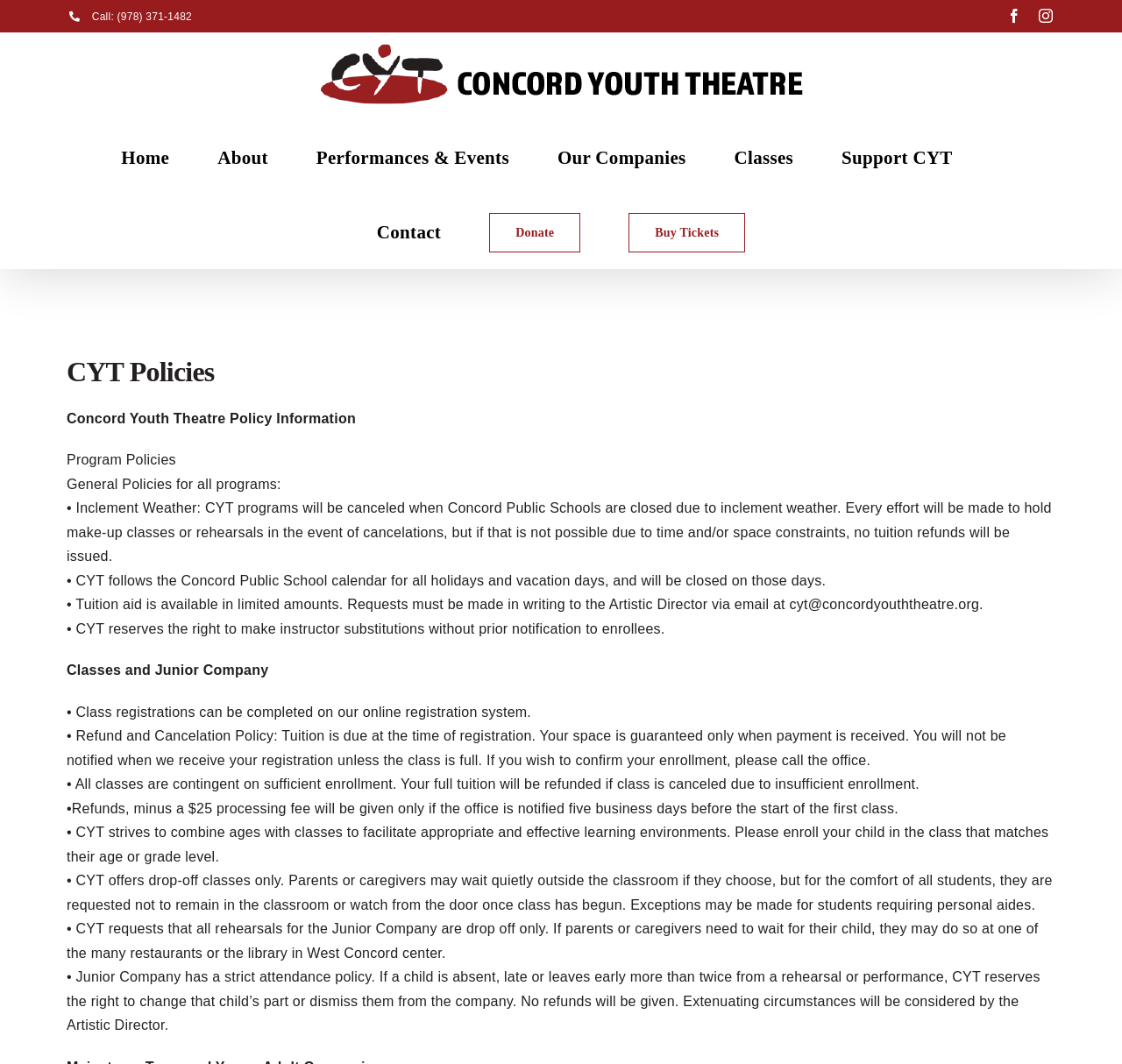Identify the bounding box coordinates of the region that should be clicked to execute the following instruction: "Call the theatre".

[0.062, 0.01, 0.171, 0.021]